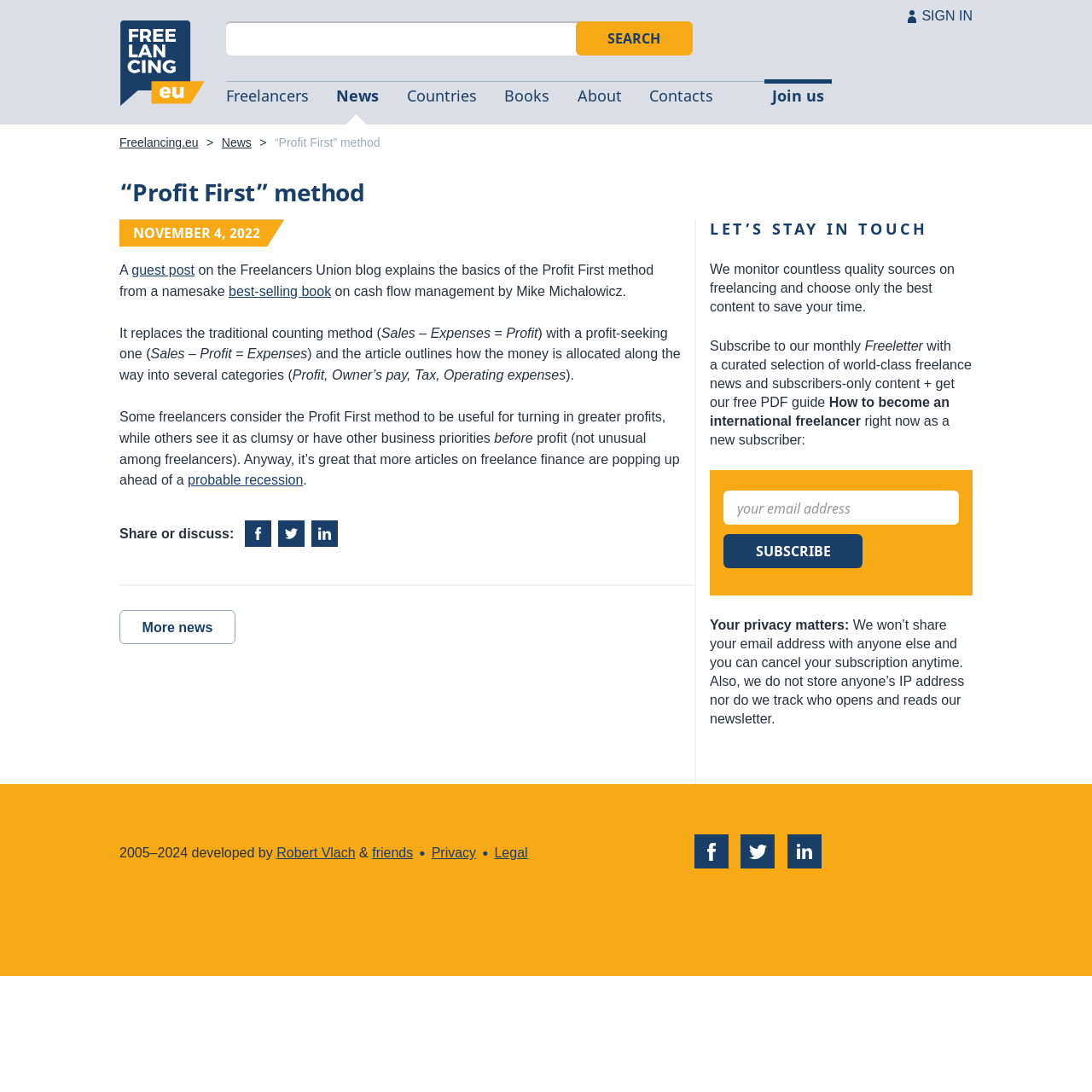Identify the bounding box coordinates of the area that should be clicked in order to complete the given instruction: "Sign in". The bounding box coordinates should be four float numbers between 0 and 1, i.e., [left, top, right, bottom].

[0.832, 0.006, 0.891, 0.023]